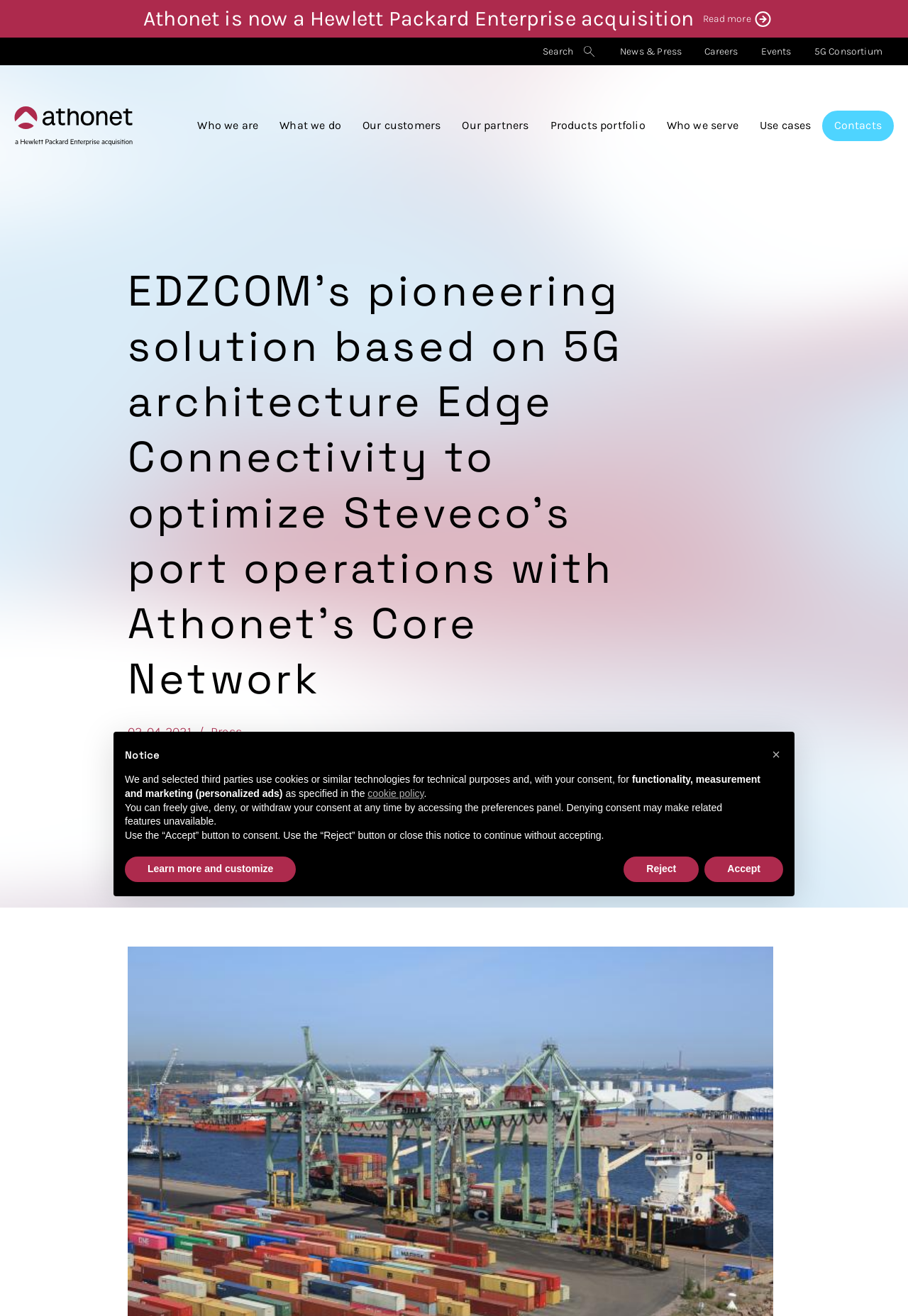What is the name of the company mentioned in the article?
Refer to the screenshot and respond with a concise word or phrase.

EDZCOM